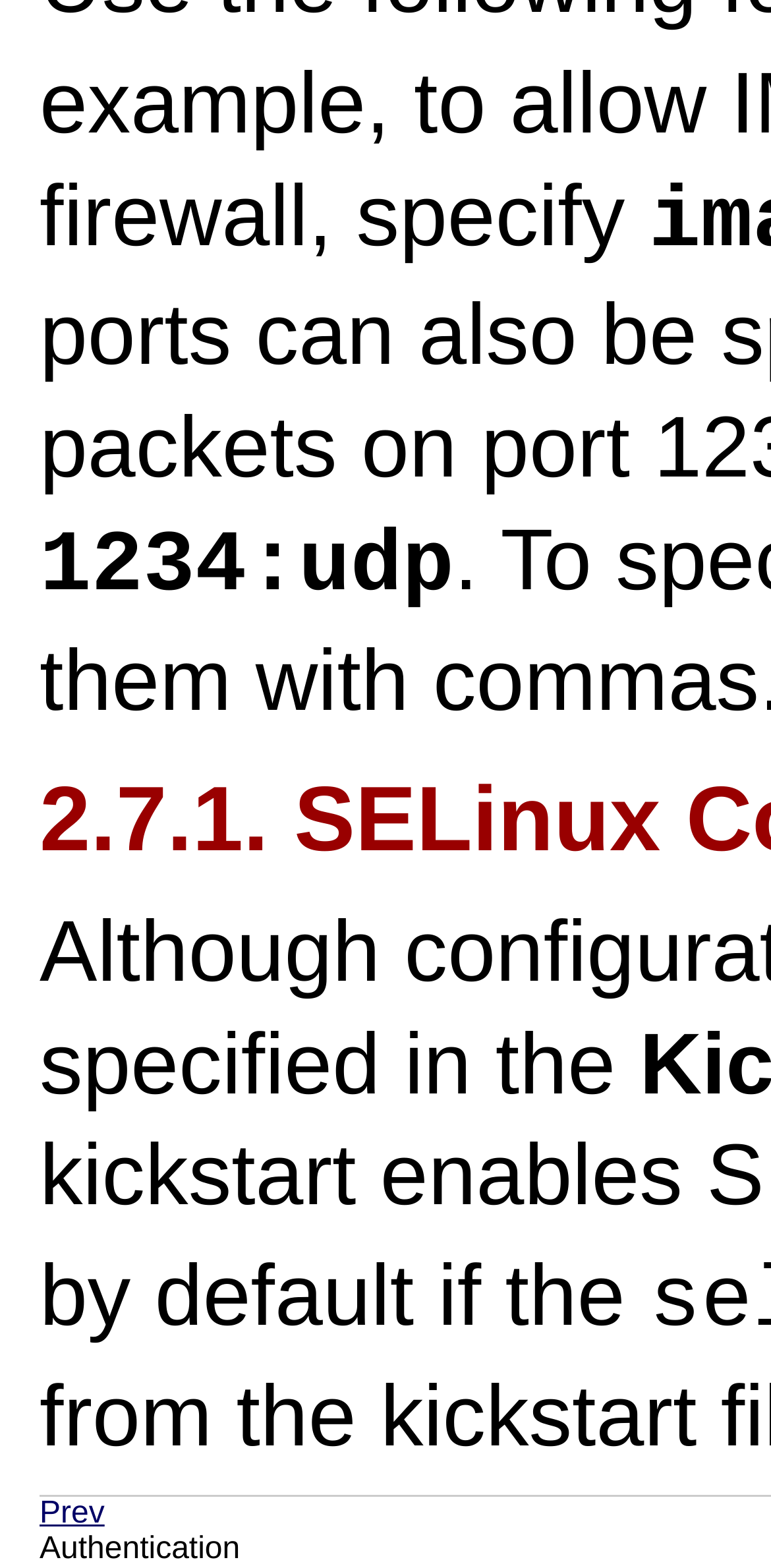Determine the bounding box coordinates in the format (top-left x, top-left y, bottom-right x, bottom-right y). Ensure all values are floating point numbers between 0 and 1. Identify the bounding box of the UI element described by: Prev

[0.051, 0.954, 0.136, 0.976]